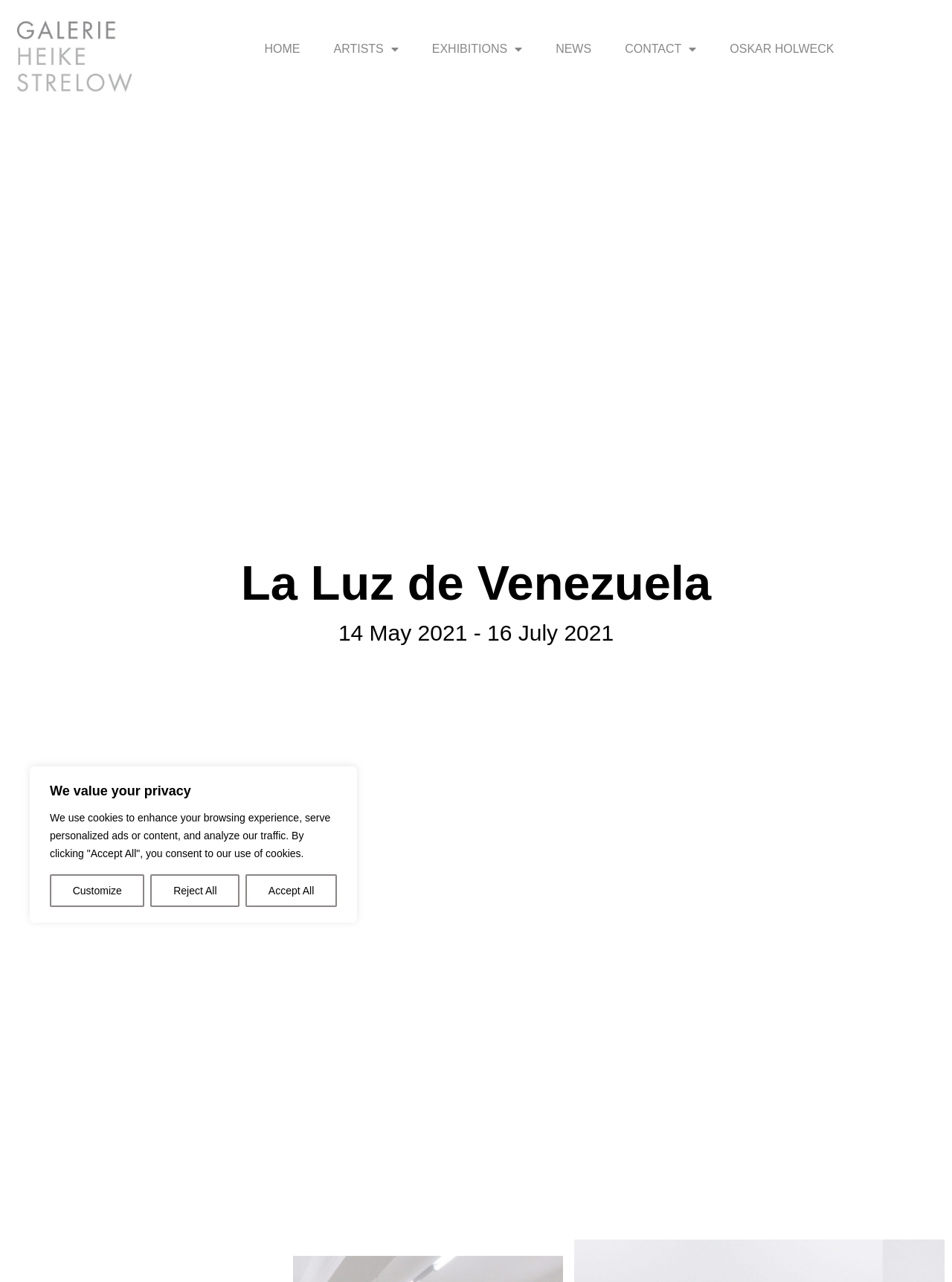Find and provide the bounding box coordinates for the UI element described with: "home".

[0.262, 0.025, 0.331, 0.052]